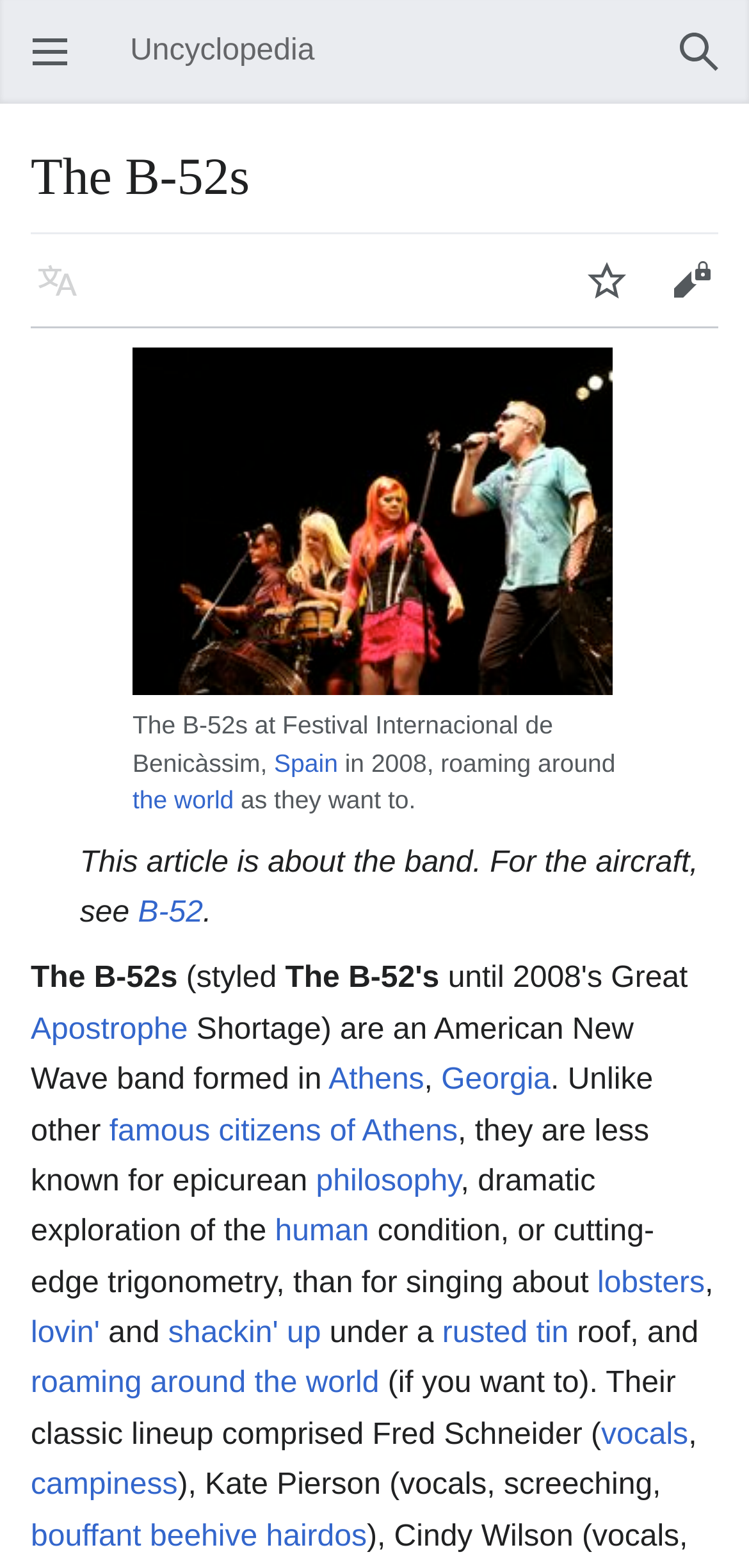Find the bounding box coordinates corresponding to the UI element with the description: "lobsters". The coordinates should be formatted as [left, top, right, bottom], with values as floats between 0 and 1.

[0.797, 0.808, 0.941, 0.829]